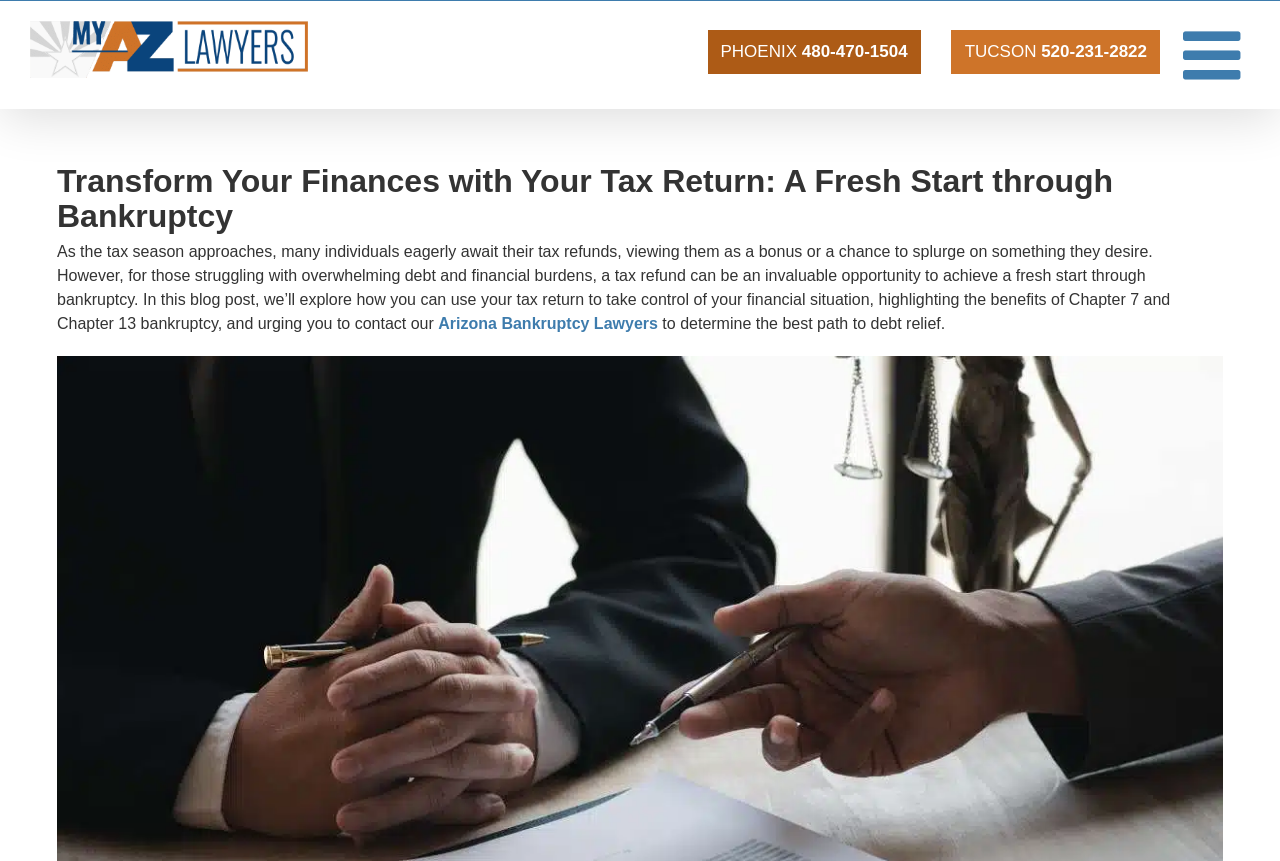What is the phone number for Phoenix?
From the screenshot, provide a brief answer in one word or phrase.

480-470-1504